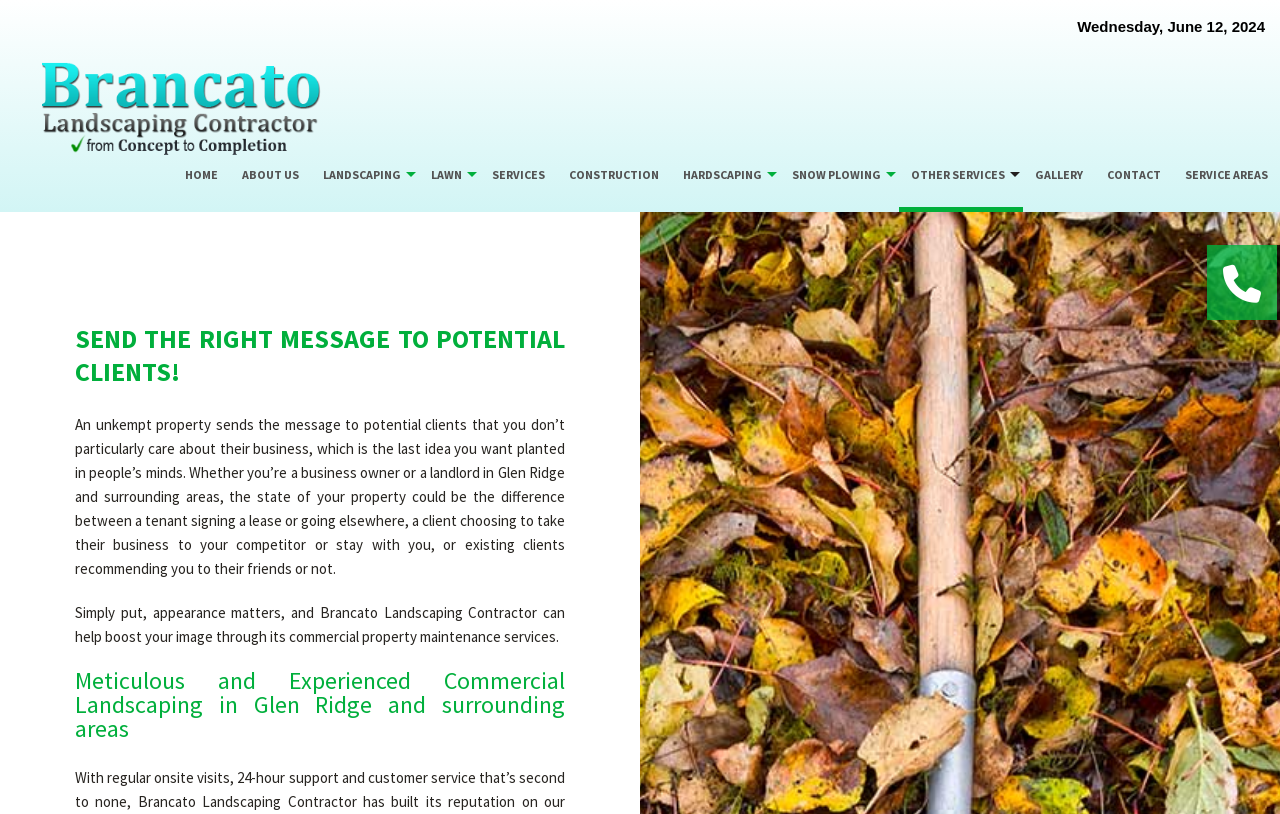Indicate the bounding box coordinates of the clickable region to achieve the following instruction: "Learn about HARDSCAPING."

[0.524, 0.174, 0.609, 0.254]